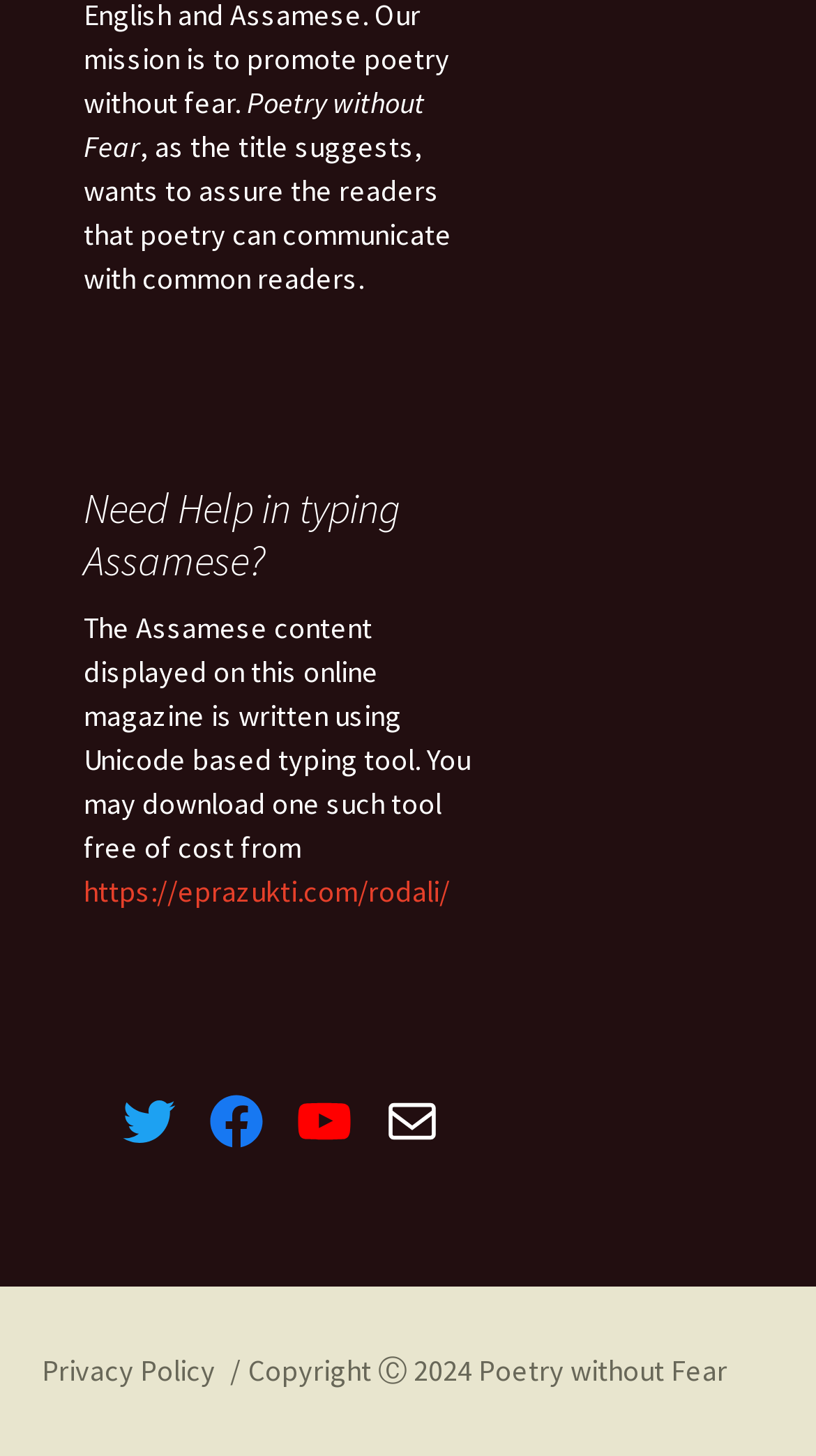Identify the bounding box for the element characterized by the following description: "Mail".

[0.467, 0.749, 0.544, 0.792]